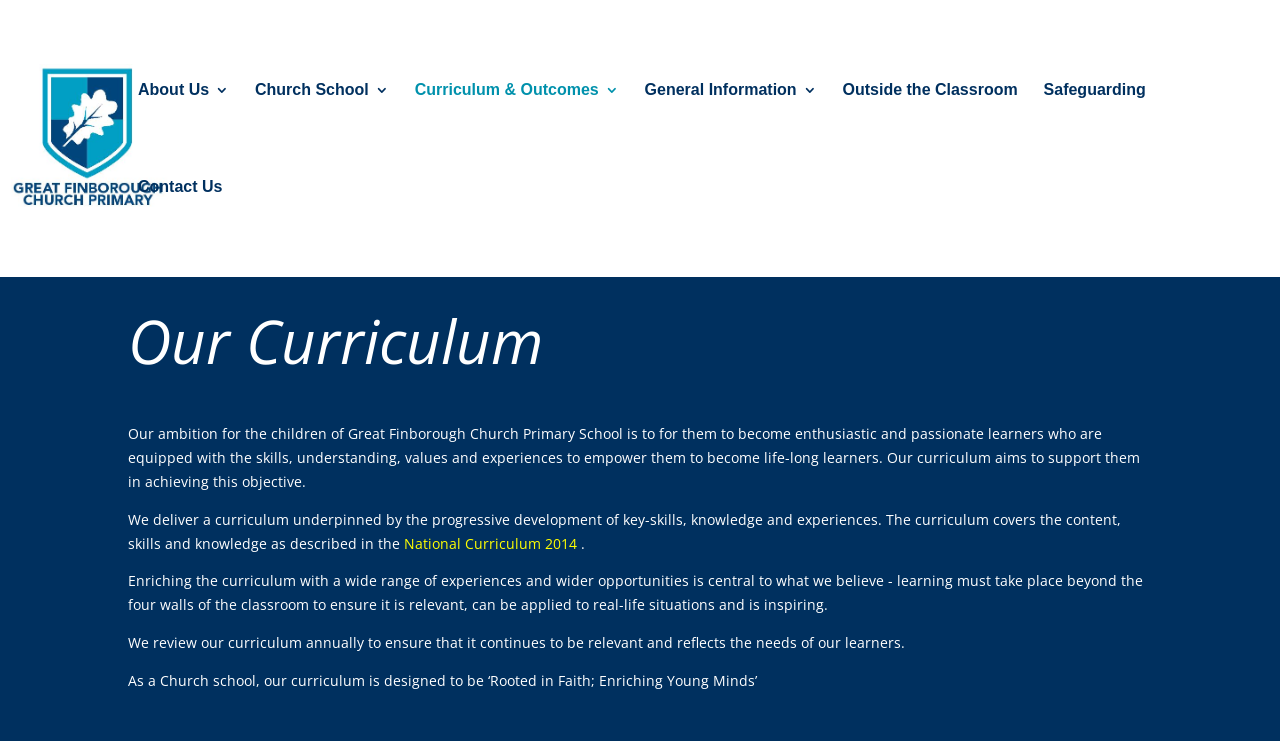Locate the bounding box of the UI element based on this description: "National Curriculum 2014". Provide four float numbers between 0 and 1 as [left, top, right, bottom].

[0.316, 0.72, 0.454, 0.746]